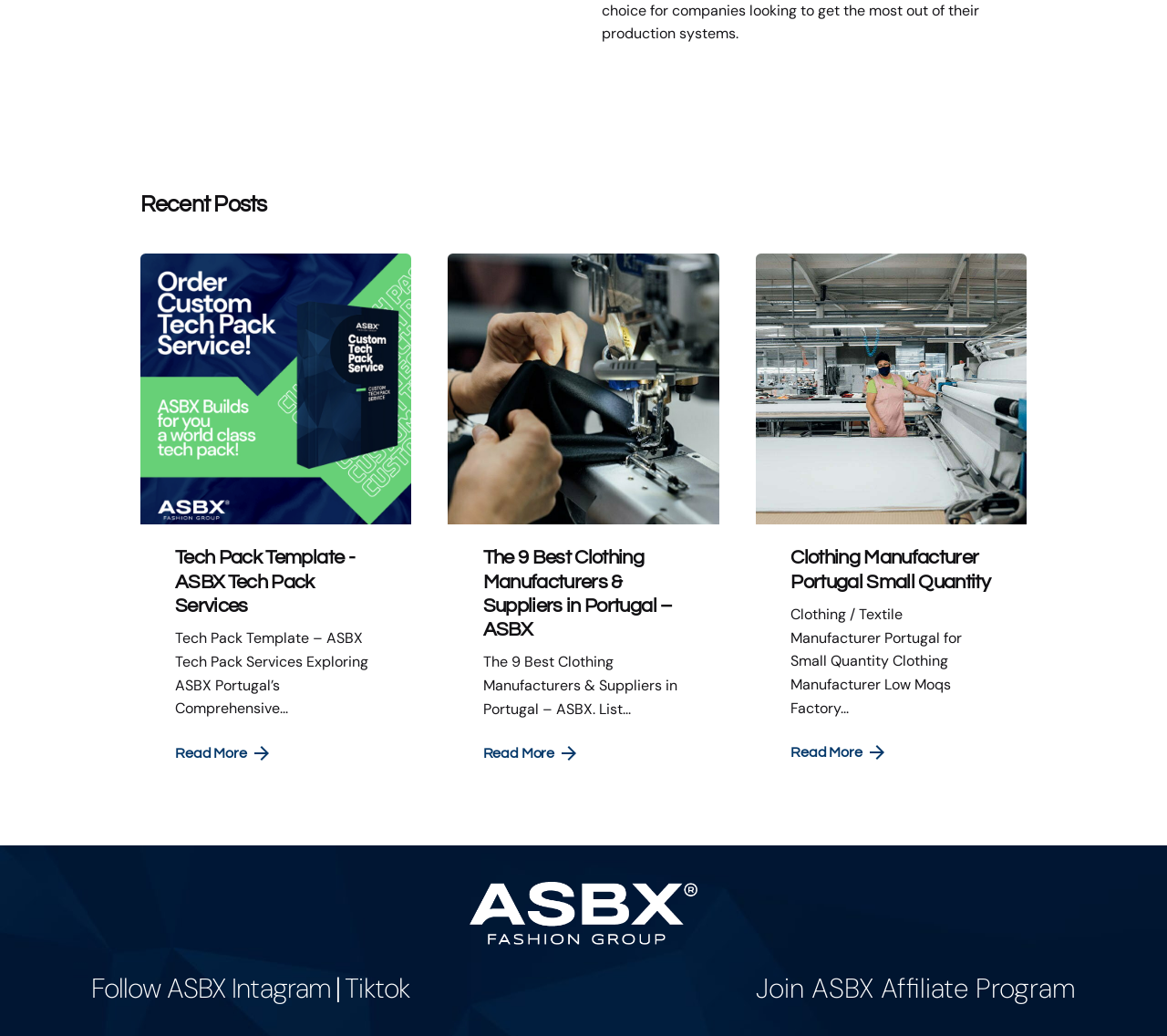Could you highlight the region that needs to be clicked to execute the instruction: "Click on the 'Clothing Manufacturer Portugal Small Quantity' image"?

[0.647, 0.245, 0.88, 0.507]